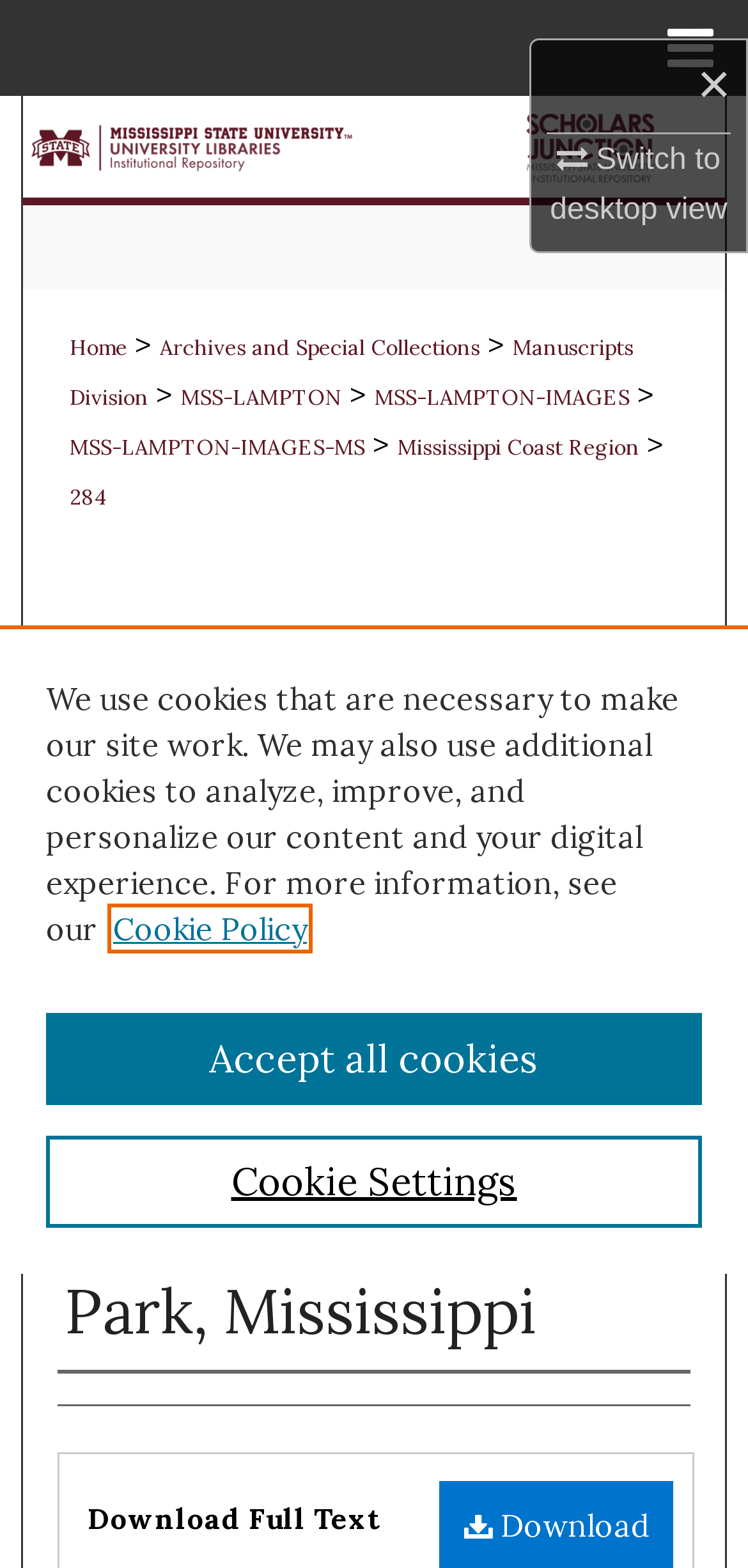Bounding box coordinates are given in the format (top-left x, top-left y, bottom-right x, bottom-right y). All values should be floating point numbers between 0 and 1. Provide the bounding box coordinate for the UI element described as: Digital Commons Network™

[0.0, 0.306, 1.0, 0.367]